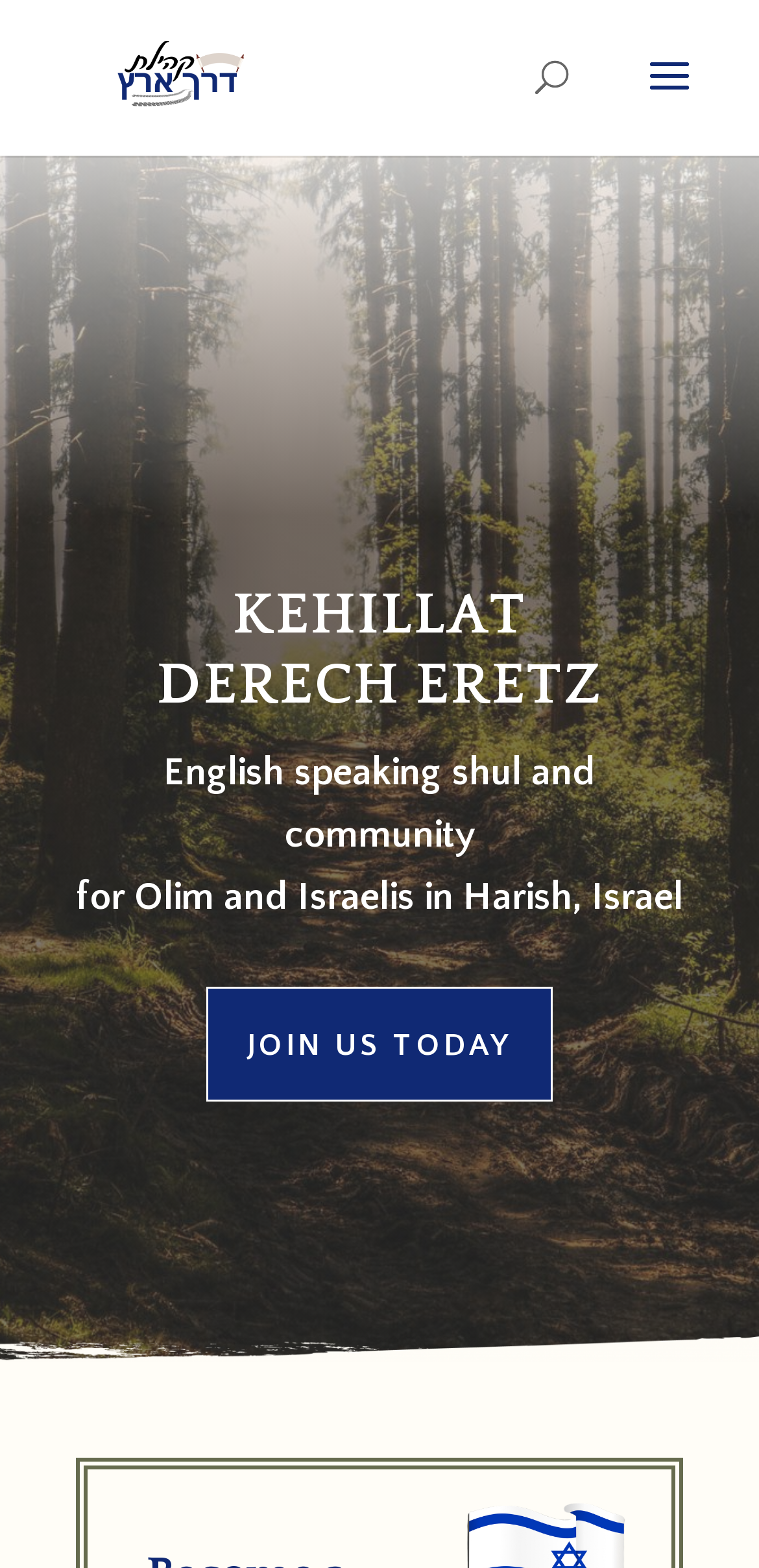What is the purpose of the shul?
Answer the question with just one word or phrase using the image.

For Olim and Israelis